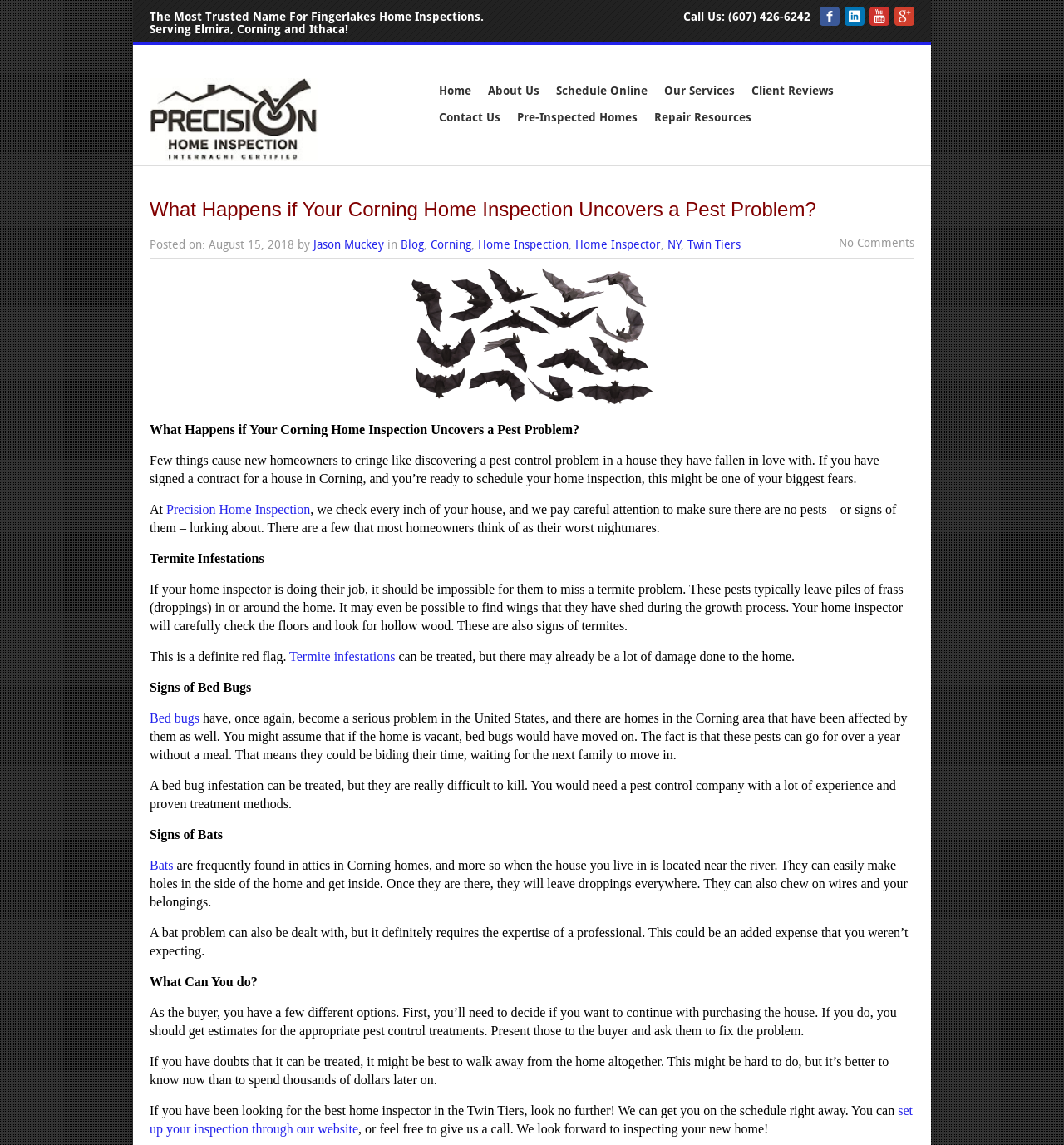What is the phone number?
Observe the image and answer the question with a one-word or short phrase response.

(607) 426-6242